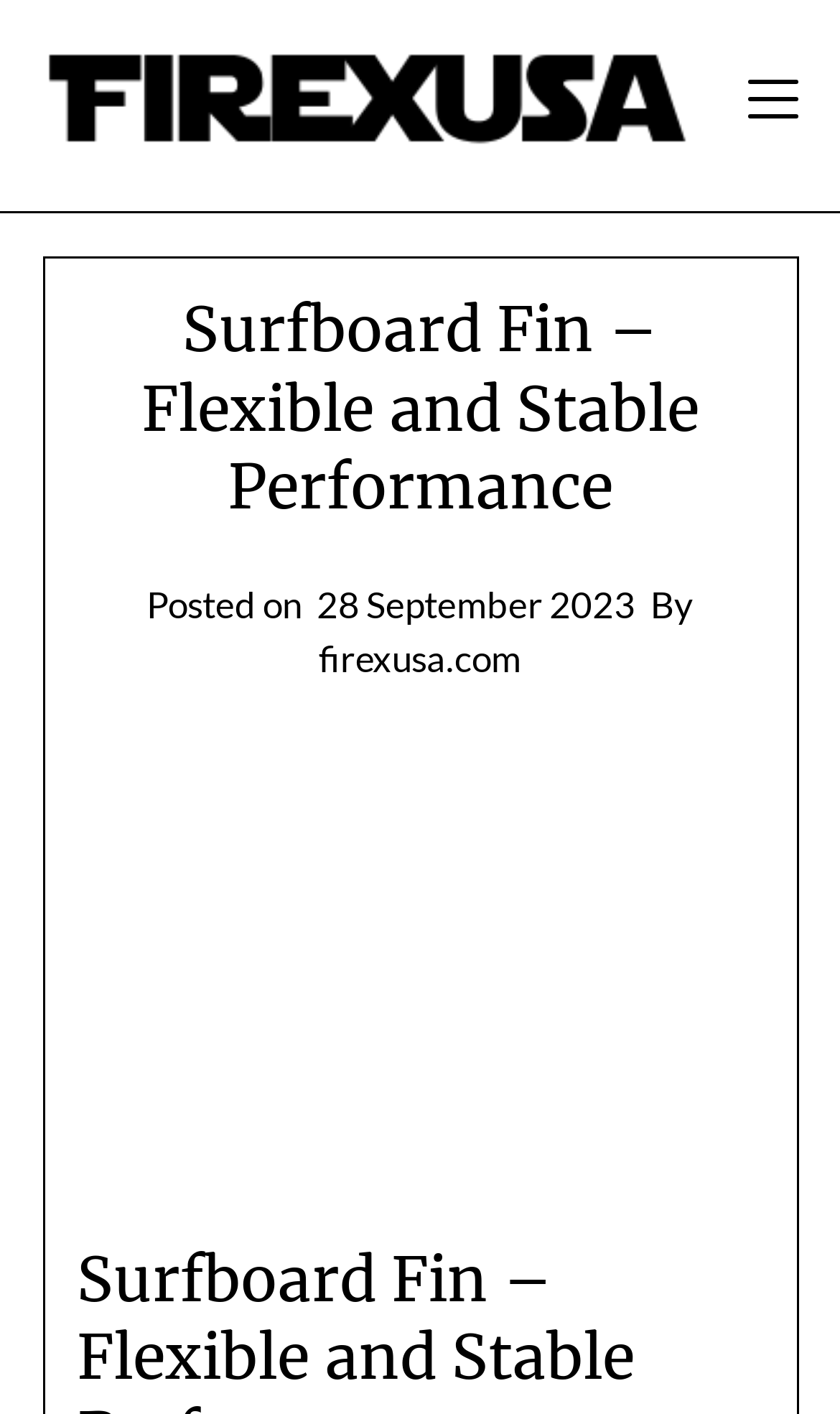Based on the image, please elaborate on the answer to the following question:
When was the latest article posted?

I found the date of the latest article by looking at the link element with the text '28 September 2023' which is located below the main heading and is likely the publication date of the article.